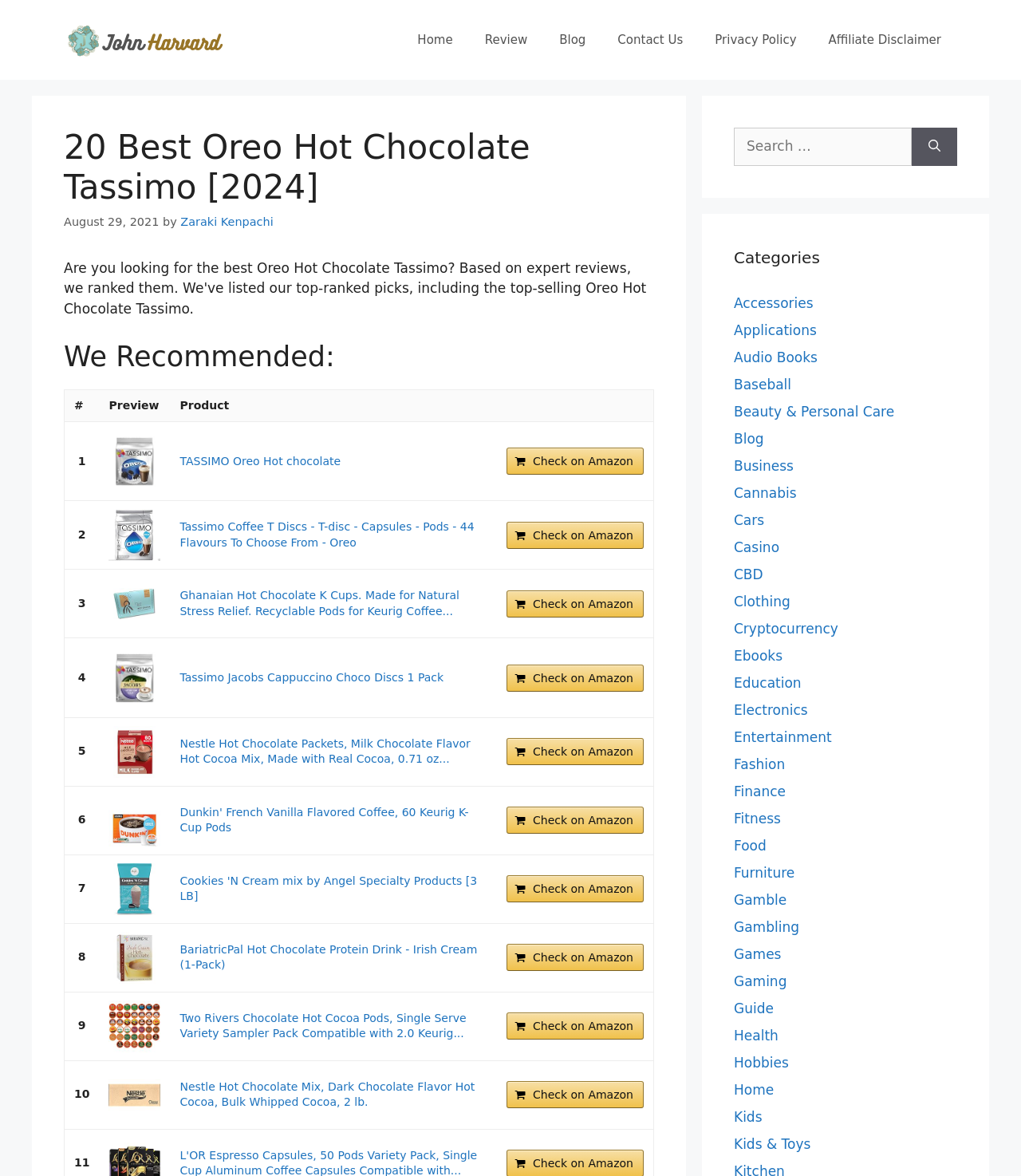Please identify the bounding box coordinates of the element that needs to be clicked to perform the following instruction: "Click on 'Contact the user'".

None